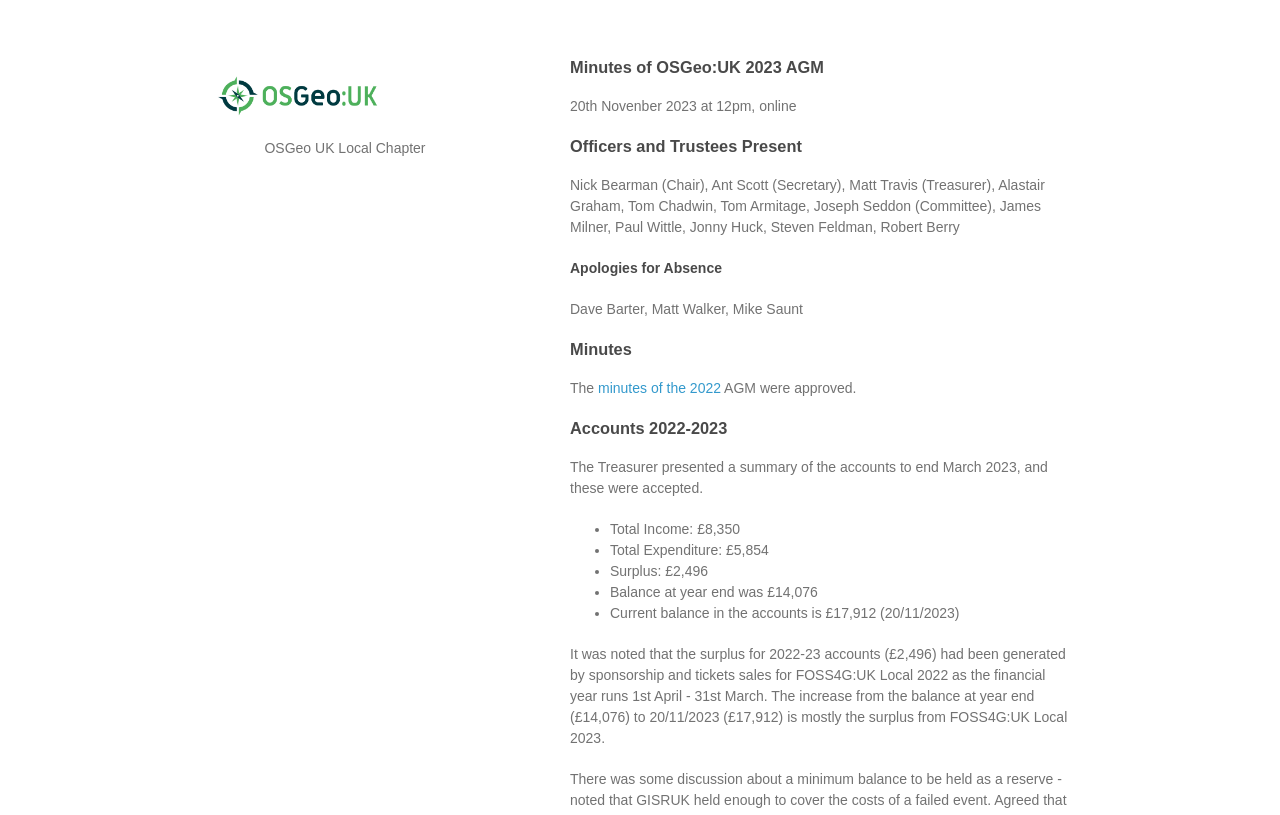What was the main source of surplus for 2022-23 accounts?
Using the image as a reference, give a one-word or short phrase answer.

Sponsorship and tickets sales for FOSS4G:UK Local 2022